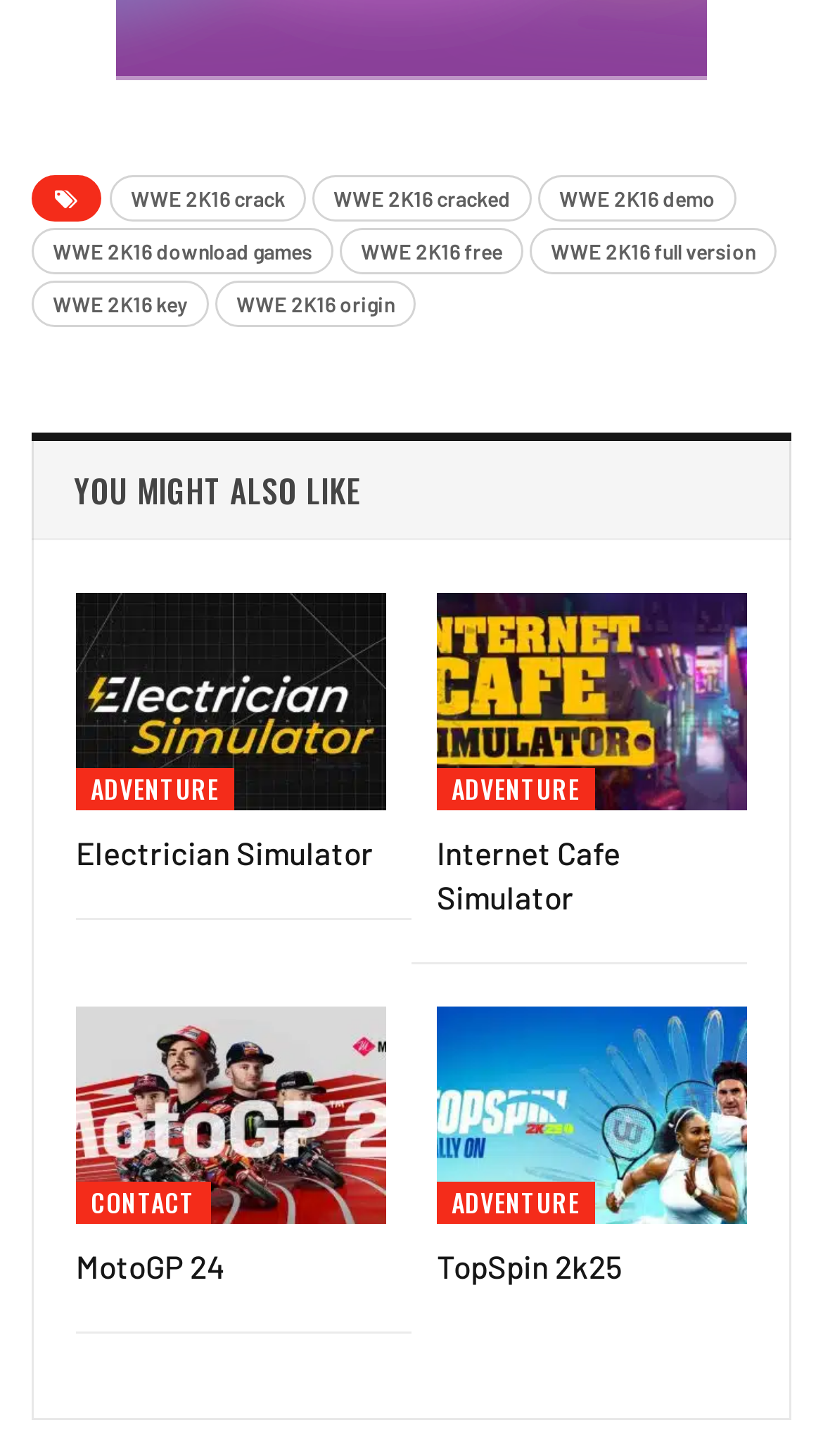Please determine the bounding box coordinates of the clickable area required to carry out the following instruction: "check out Electrician Simulator". The coordinates must be four float numbers between 0 and 1, represented as [left, top, right, bottom].

[0.092, 0.408, 0.469, 0.557]